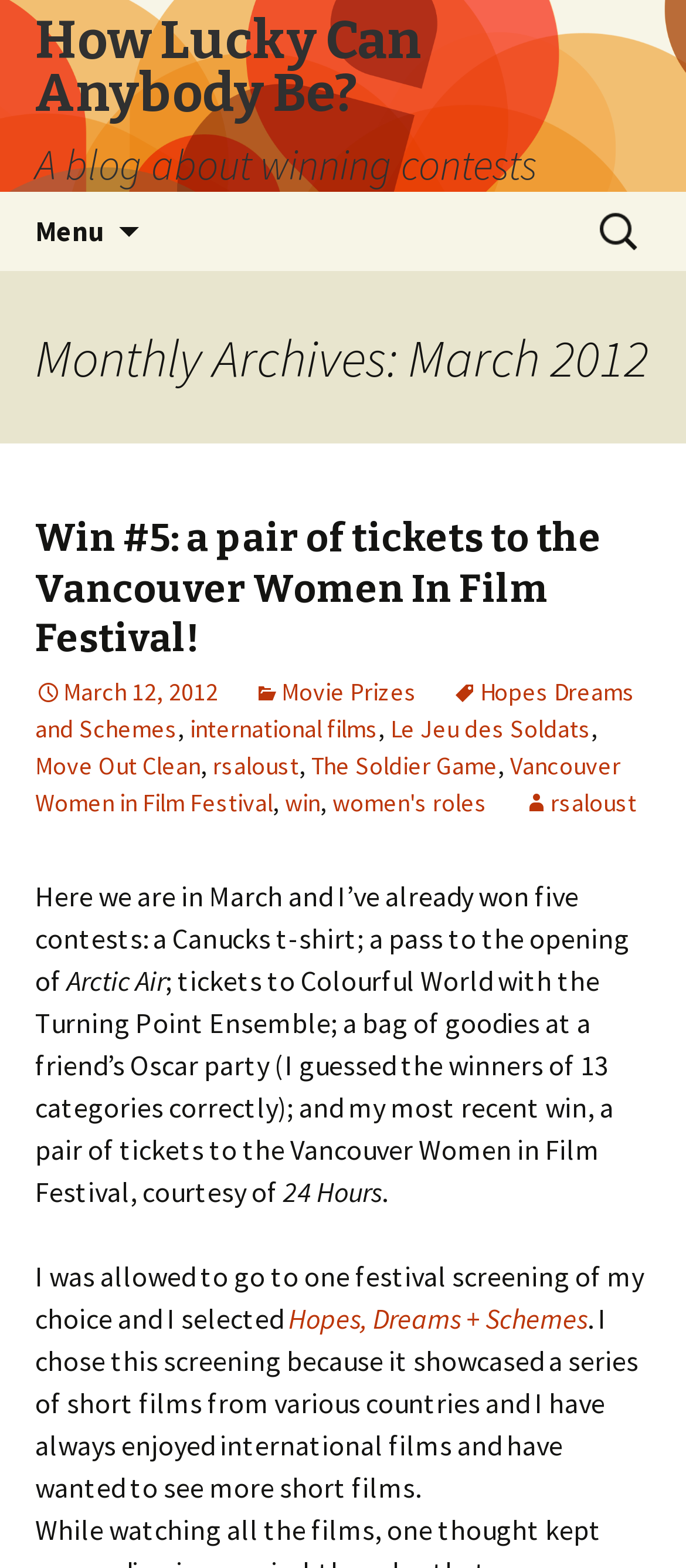What is the title or heading displayed on the webpage?

How Lucky Can Anybody Be?